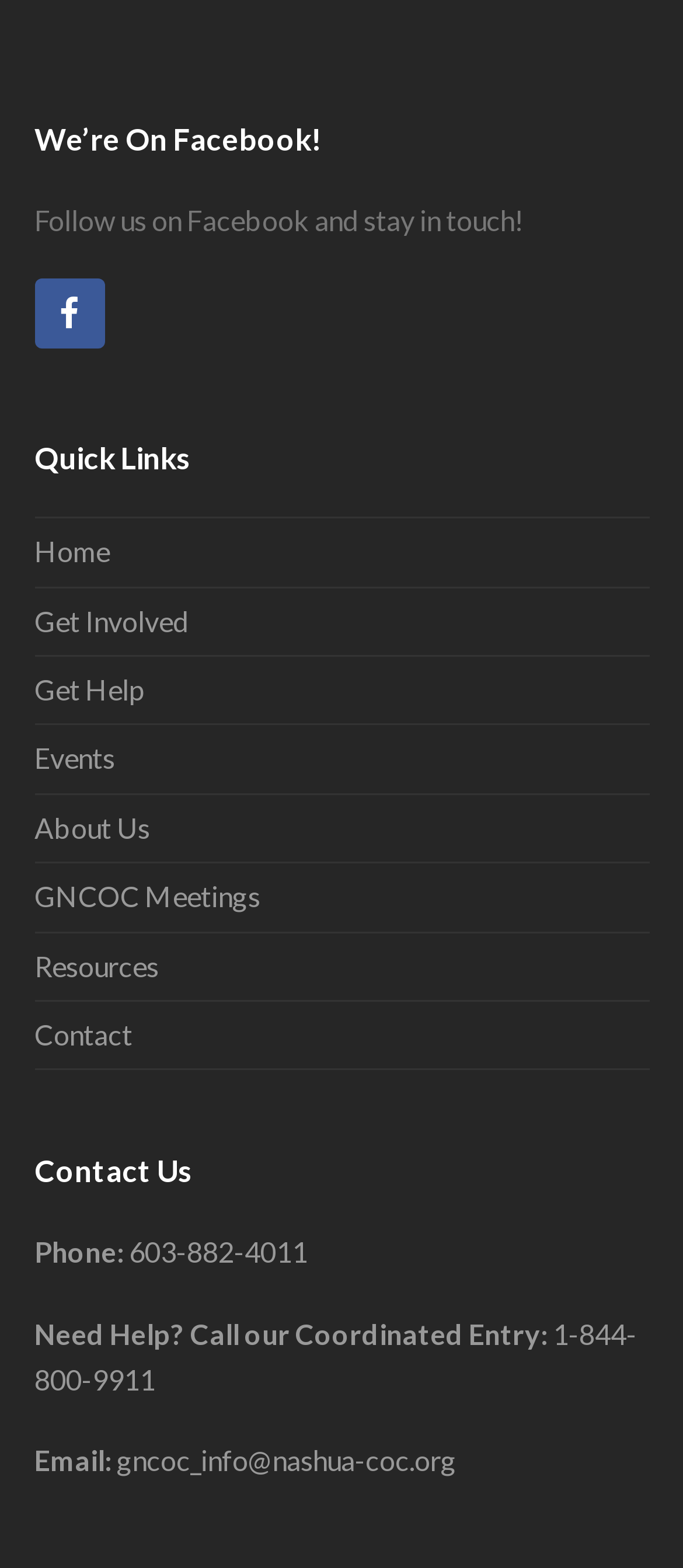What is the email address provided?
Look at the image and respond with a single word or a short phrase.

gncoc_info@nashua-coc.org